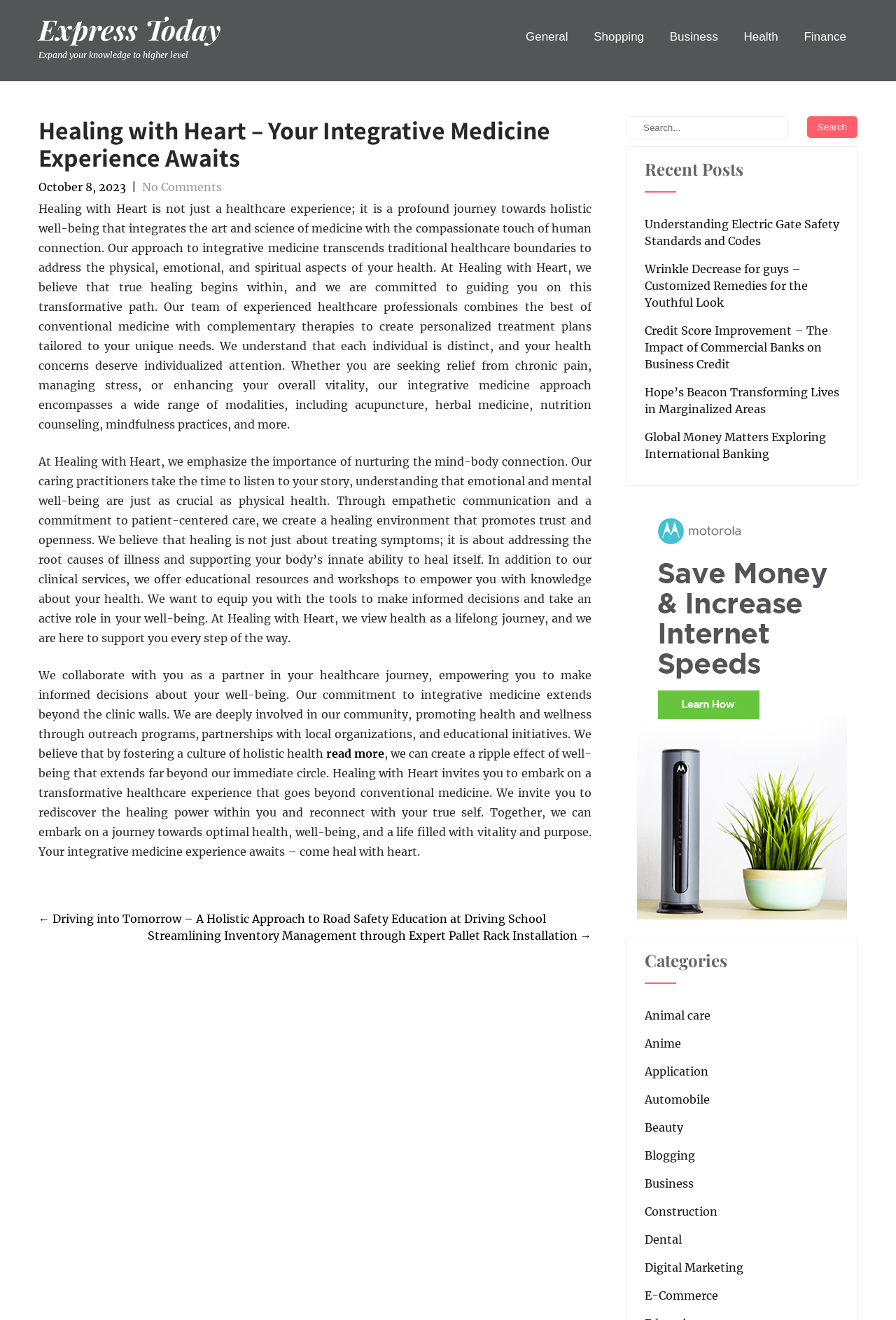Please find the bounding box for the UI component described as follows: "E-Commerce".

[0.72, 0.975, 0.802, 0.988]